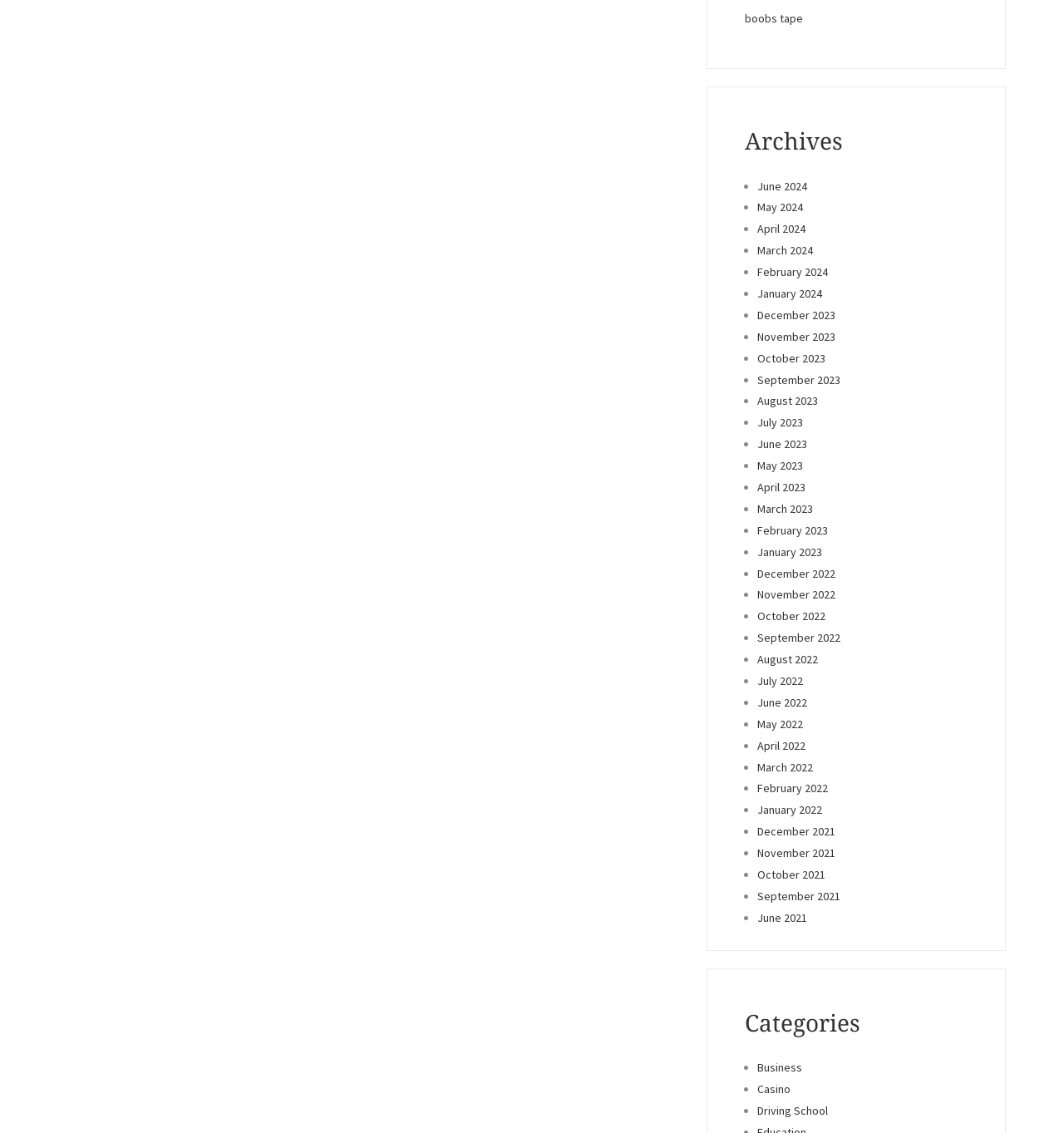Locate the bounding box coordinates of the clickable part needed for the task: "browse 'Business' category".

[0.712, 0.936, 0.754, 0.949]